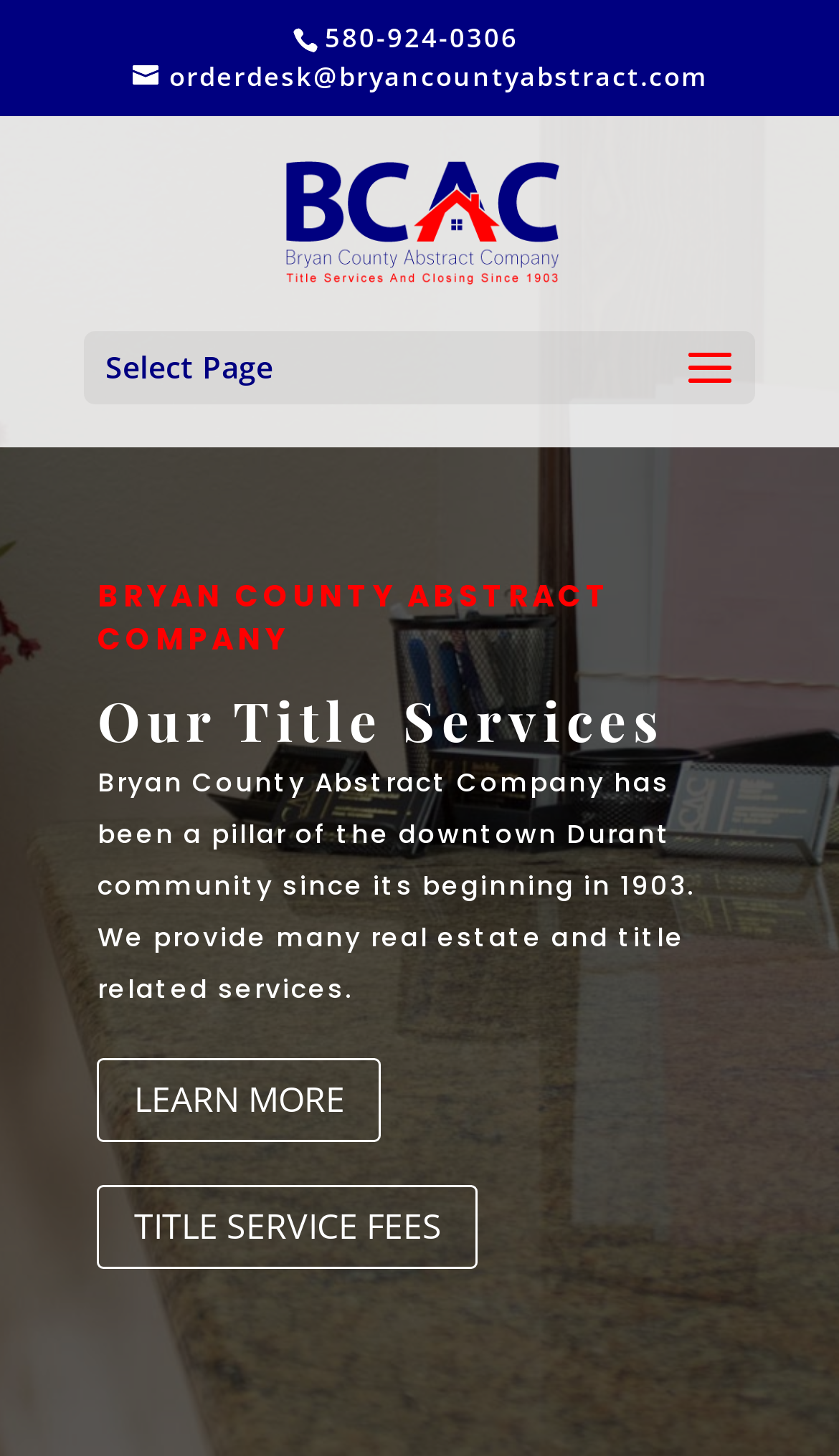Locate the bounding box of the UI element described in the following text: "LEARN MORE".

[0.116, 0.727, 0.454, 0.784]